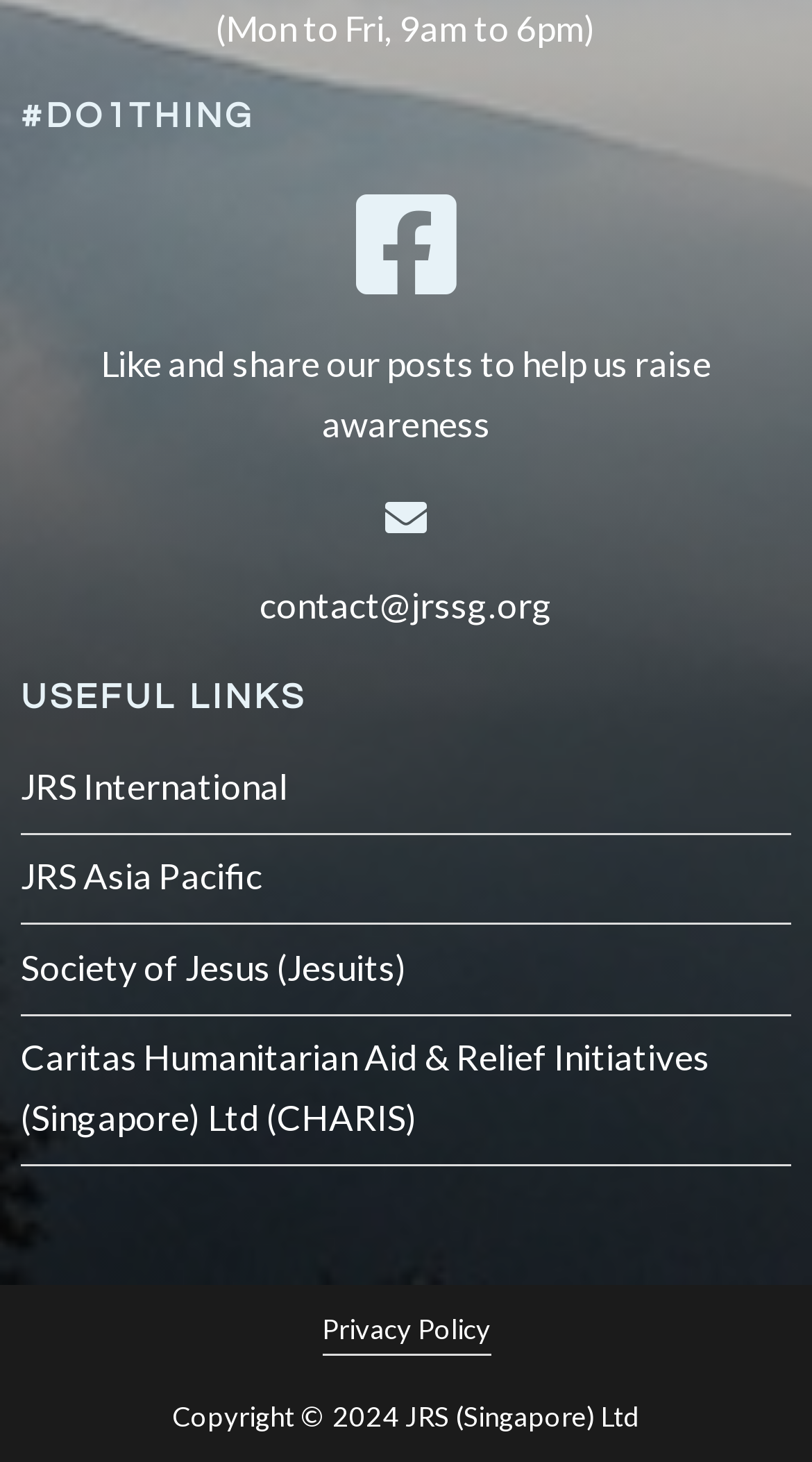Extract the bounding box coordinates of the UI element described: "contact@jrssg.org". Provide the coordinates in the format [left, top, right, bottom] with values ranging from 0 to 1.

[0.319, 0.399, 0.681, 0.429]